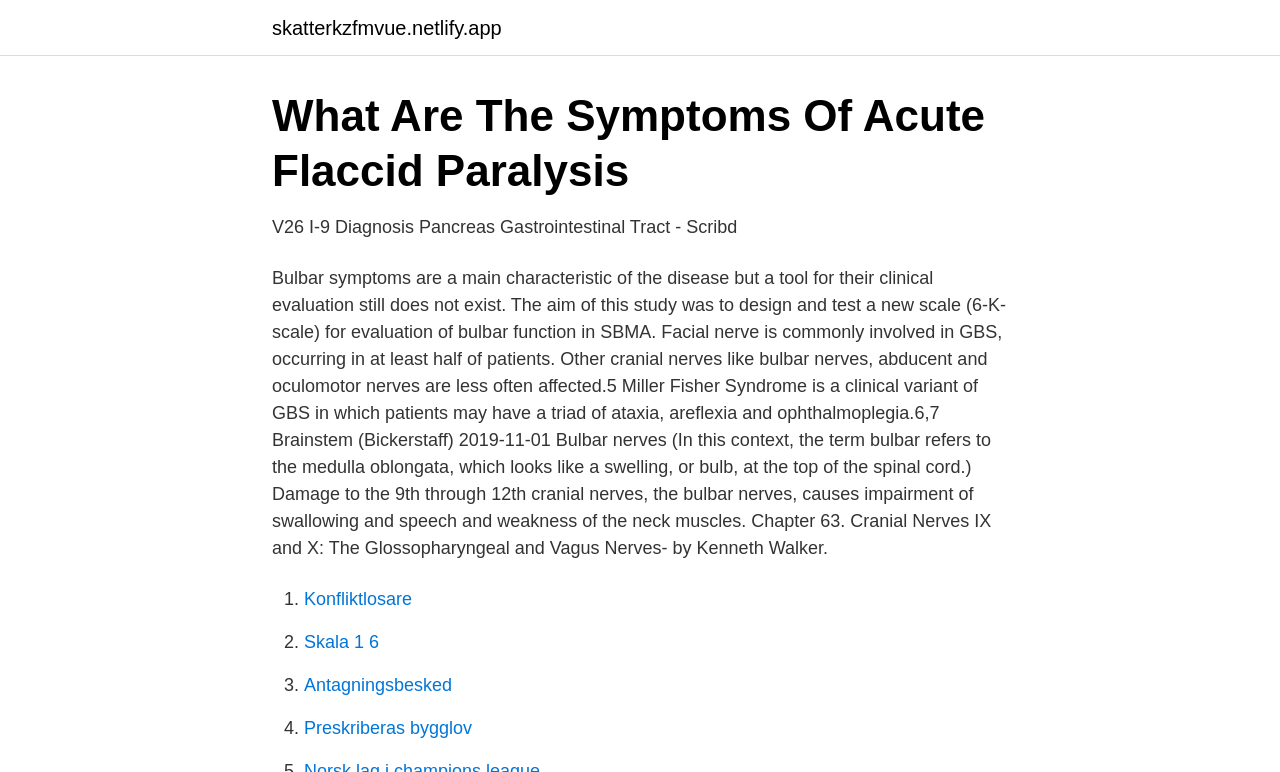Please extract the title of the webpage.

What Are The Symptoms Of Acute Flaccid Paralysis